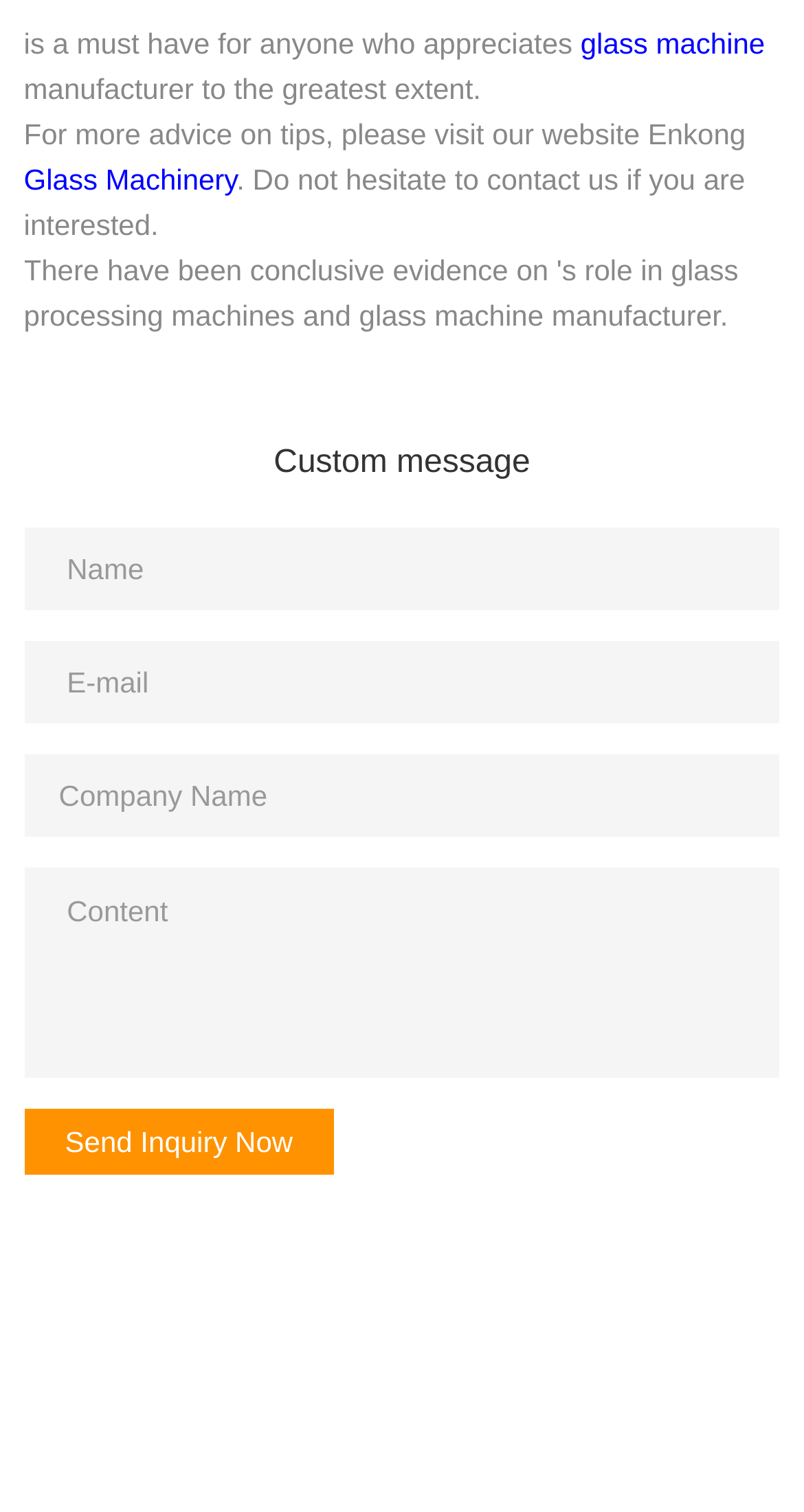Utilize the details in the image to give a detailed response to the question: What type of machine is mentioned on this webpage?

The webpage mentions a 'glass machine' in the StaticText element 'is a must have for anyone who appreciates glass machine', indicating that the webpage is related to glass machinery.